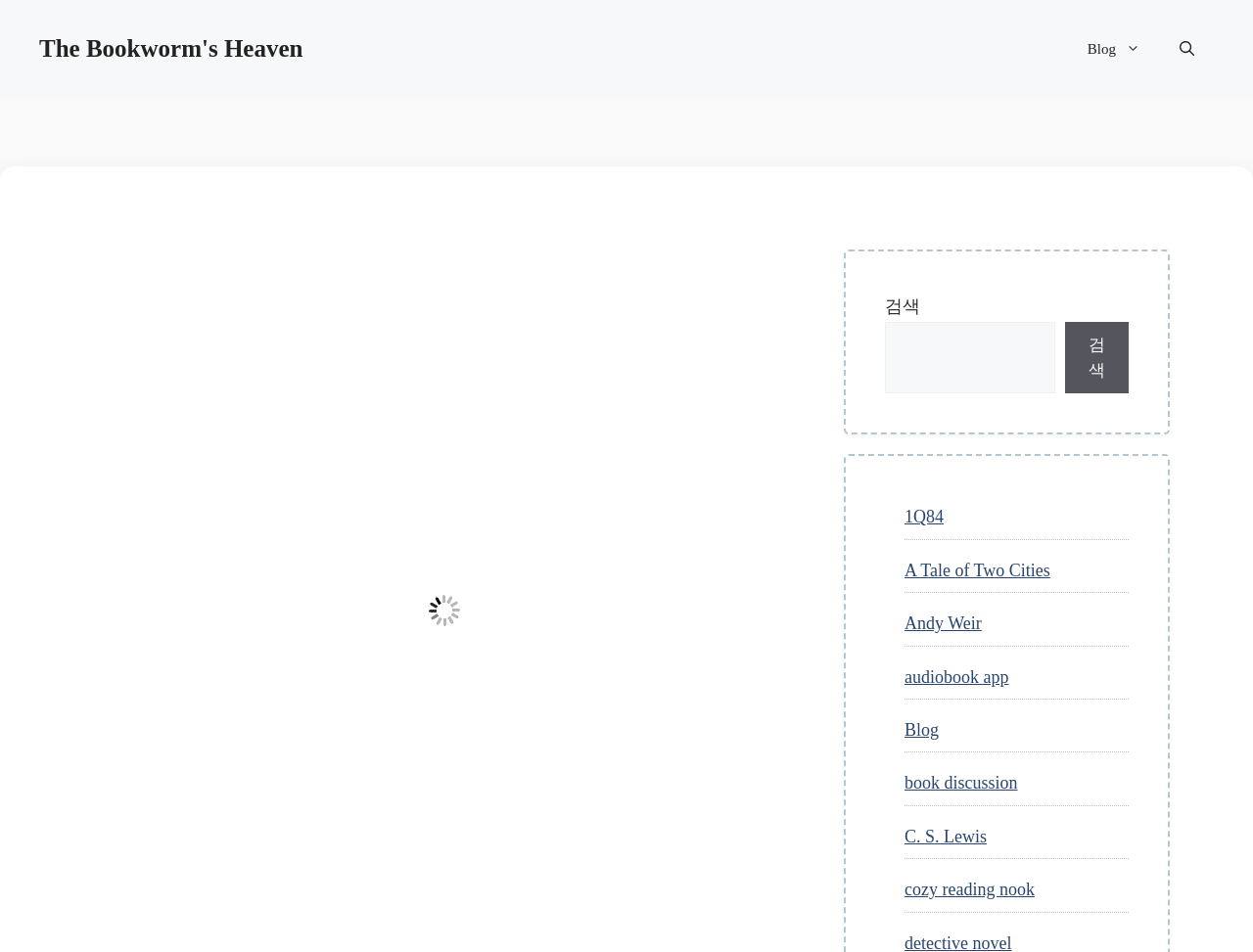Reply to the question with a single word or phrase:
What is the purpose of the search box?

To search for books